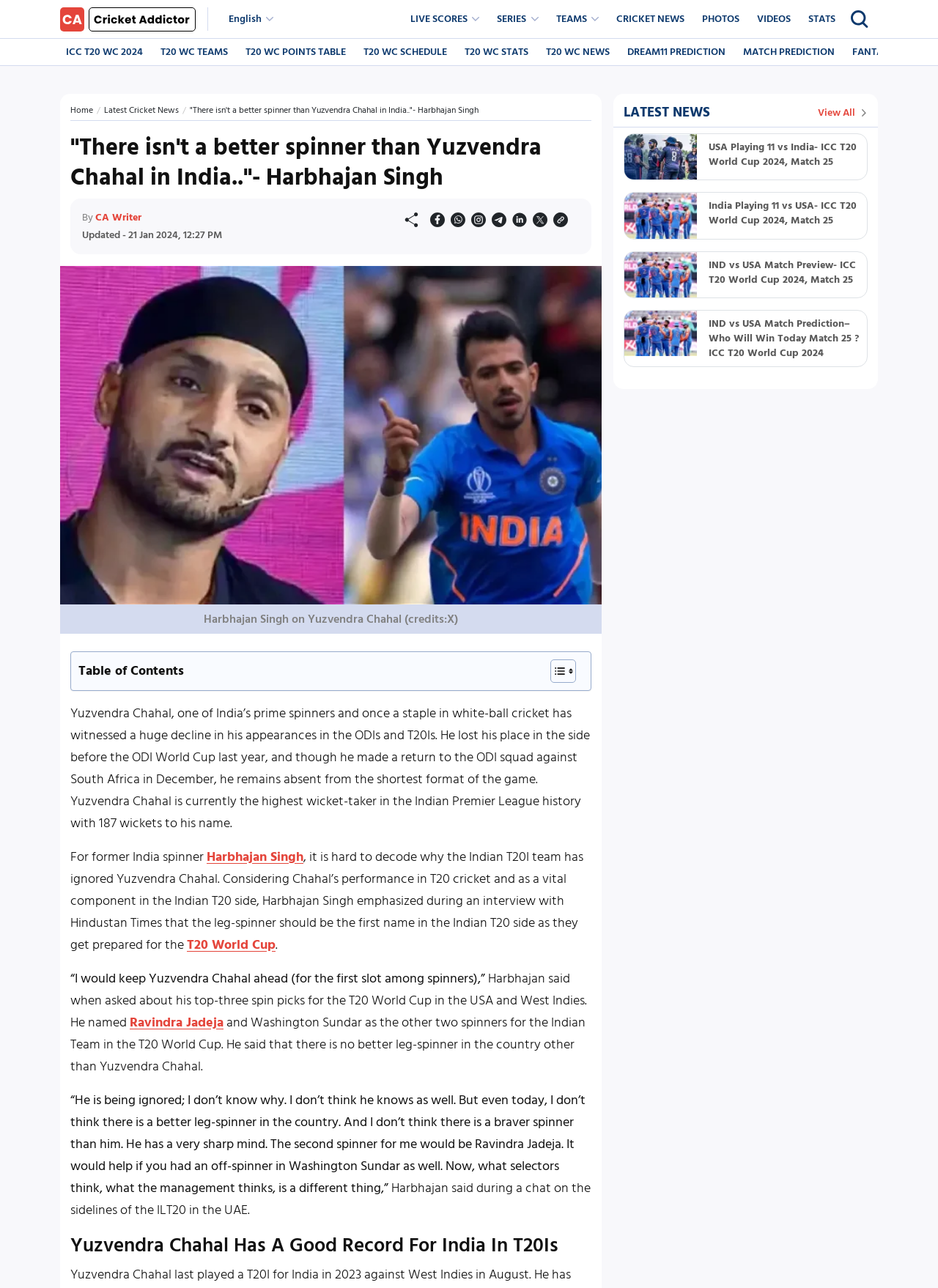Pinpoint the bounding box coordinates of the element to be clicked to execute the instruction: "View 'CRICKET NEWS'".

[0.651, 0.005, 0.736, 0.025]